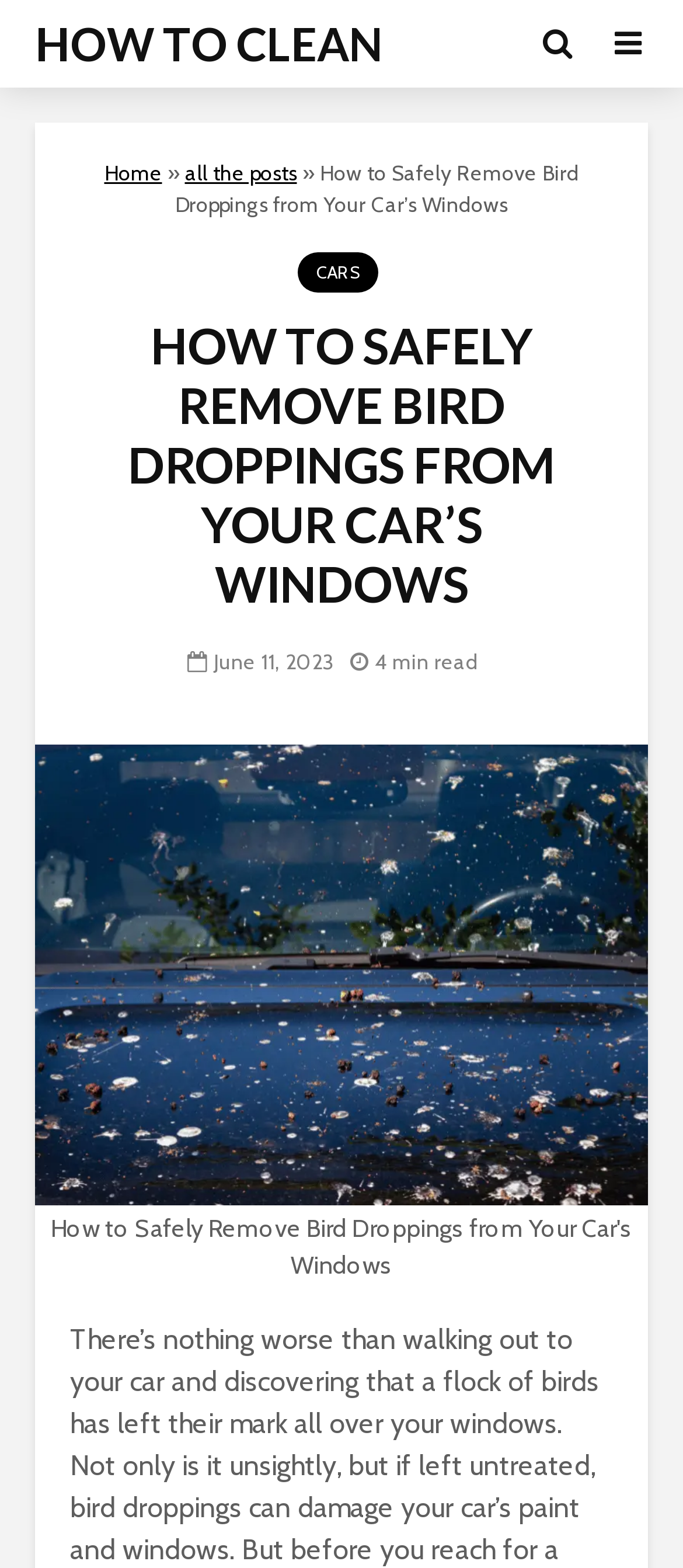Is there a related image in the article?
From the image, respond with a single word or phrase.

Yes